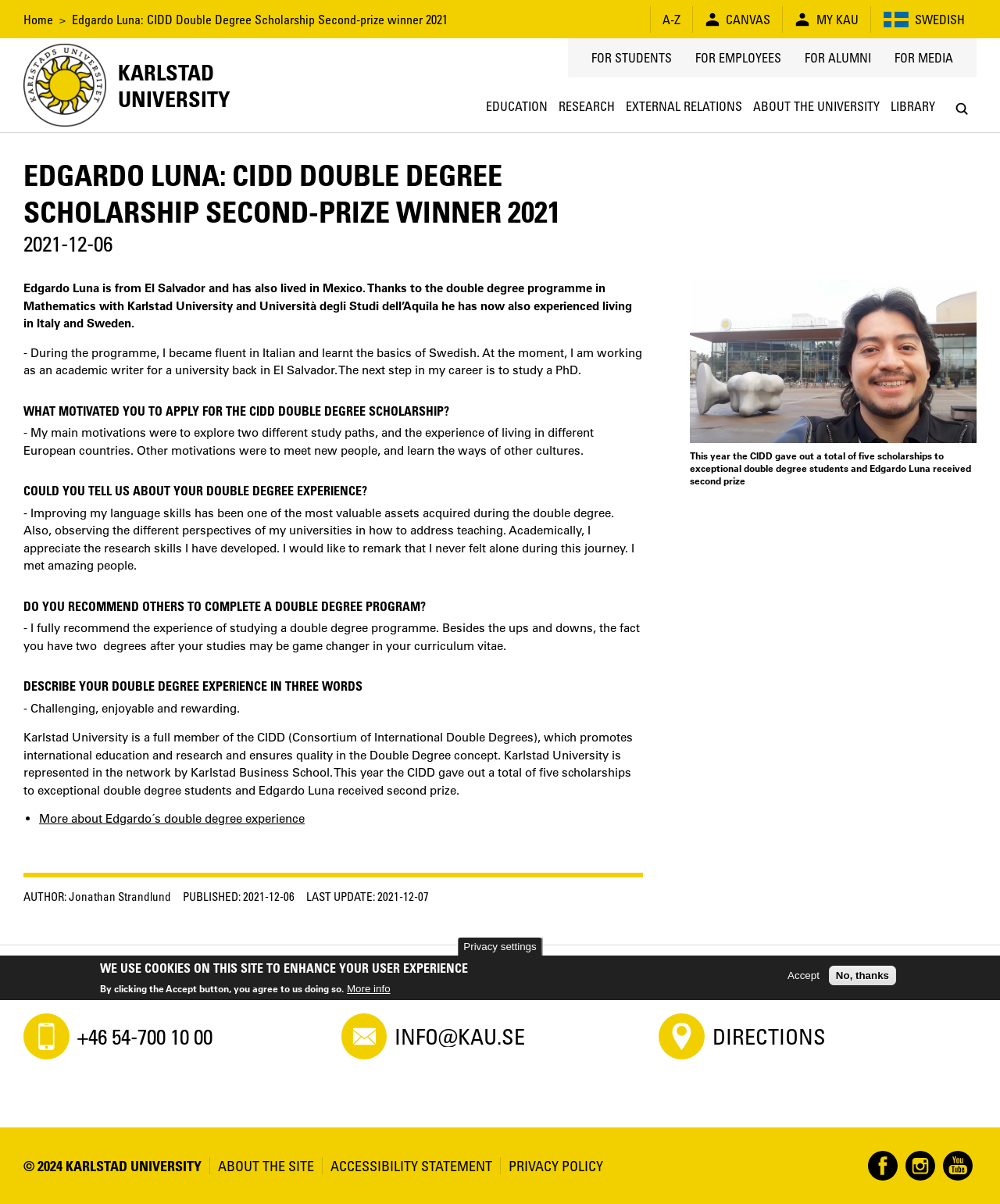Please provide the bounding box coordinates for the element that needs to be clicked to perform the following instruction: "Click on the 'Search' button". The coordinates should be given as four float numbers between 0 and 1, i.e., [left, top, right, bottom].

[0.946, 0.078, 0.977, 0.103]